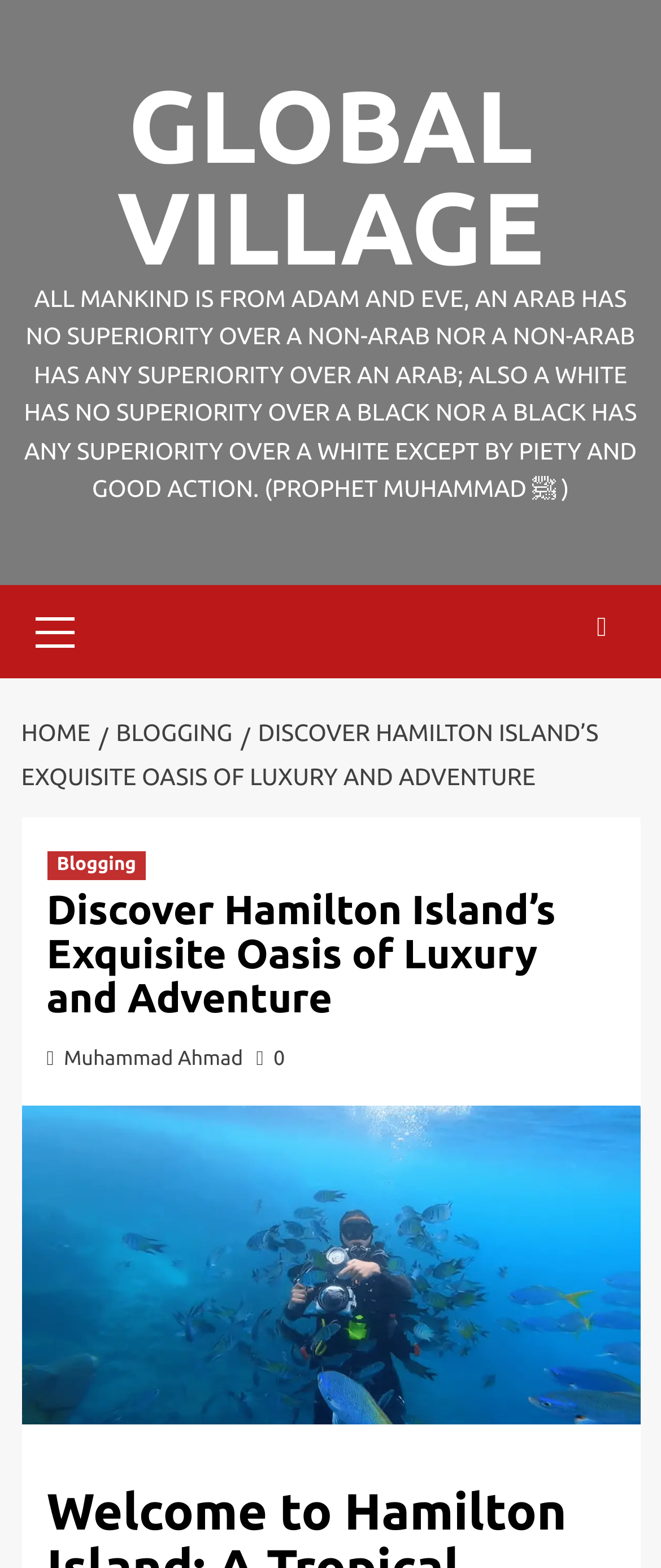Identify the bounding box for the UI element described as: "Foundation". The coordinates should be four float numbers between 0 and 1, i.e., [left, top, right, bottom].

None